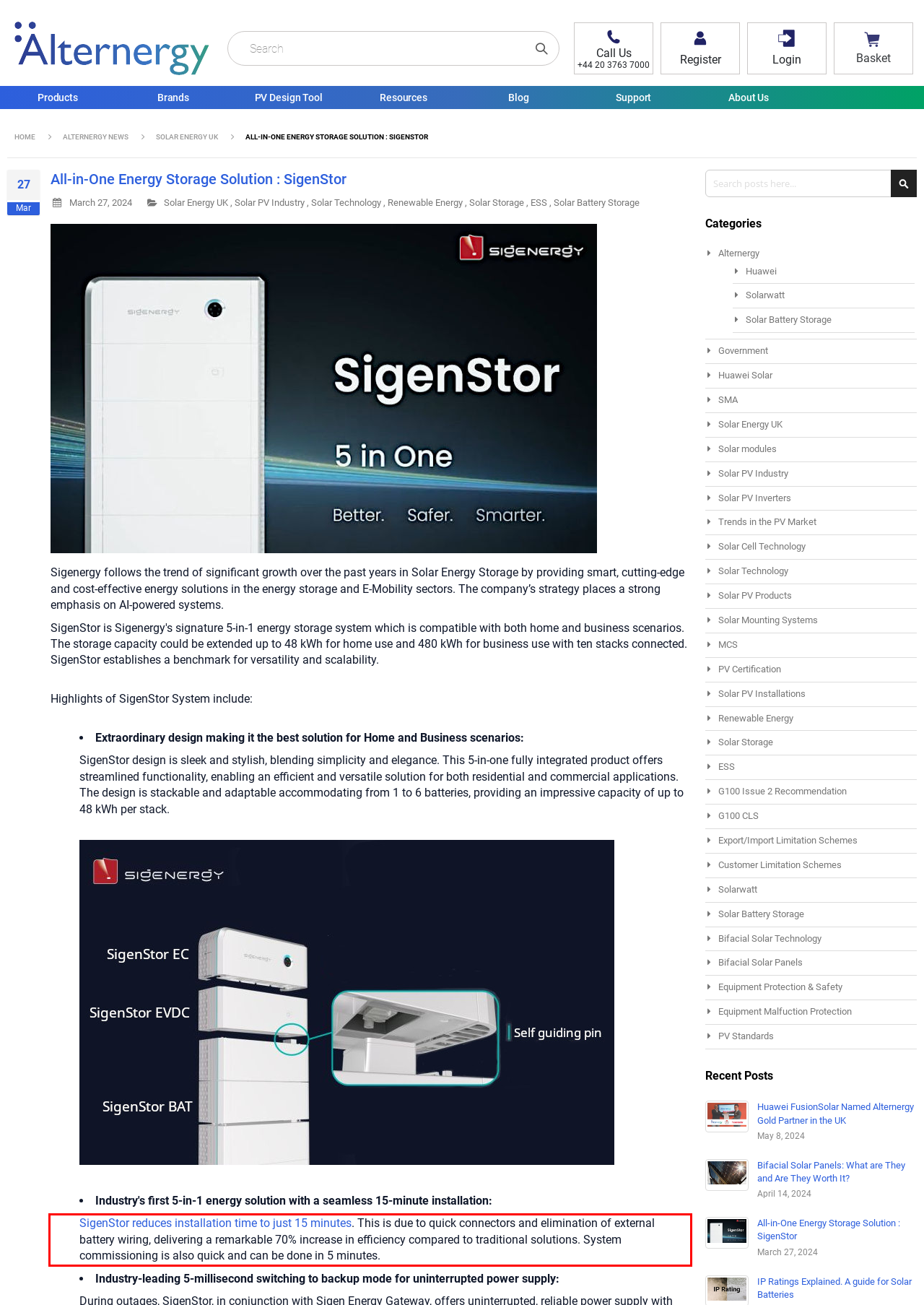You are given a screenshot with a red rectangle. Identify and extract the text within this red bounding box using OCR.

SigenStor reduces installation time to just 15 minutes[1]. This is due to quick connectors and elimination of external battery wiring, delivering a remarkable 70% increase in efficiency compared to traditional solutions. System commissioning is also quick and can be done in 5 minutes.